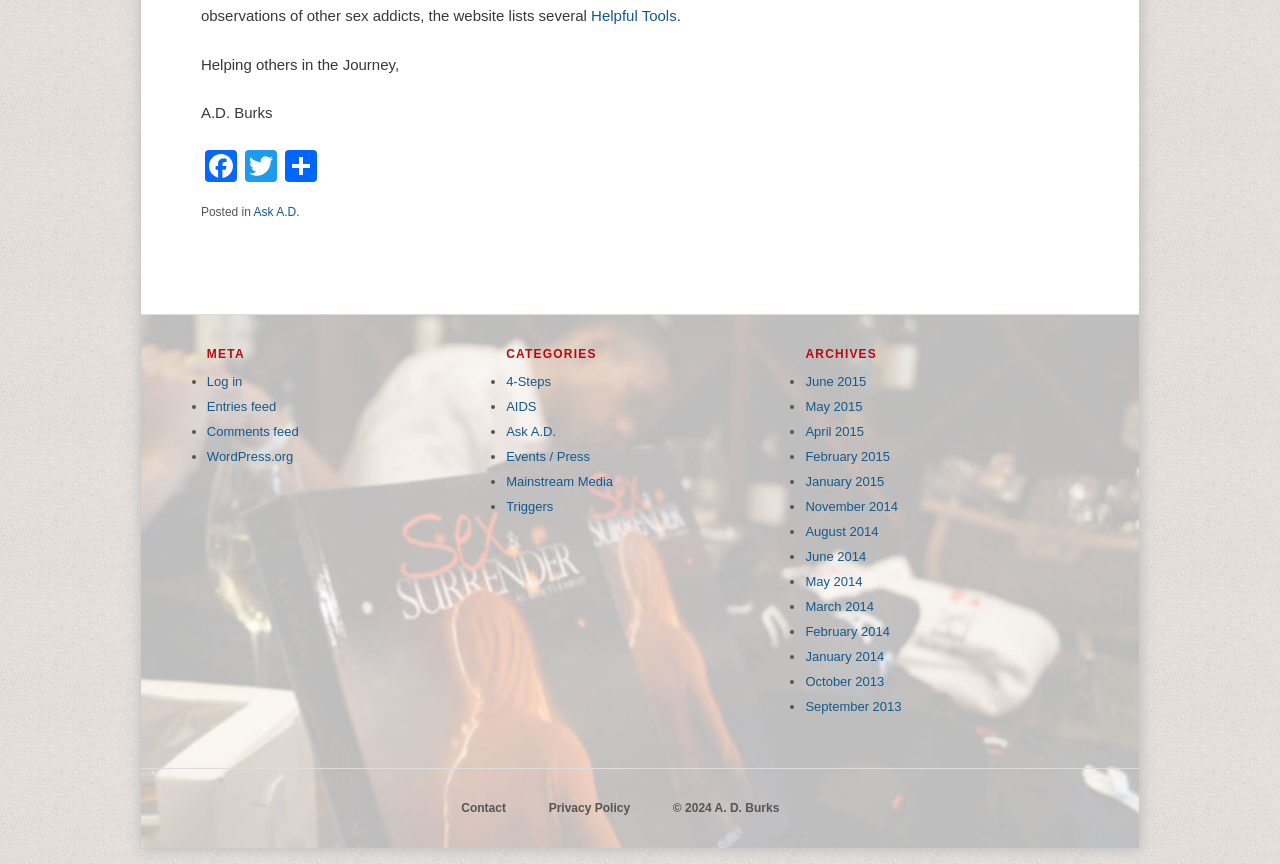Given the element description: "March 2014", predict the bounding box coordinates of the UI element it refers to, using four float numbers between 0 and 1, i.e., [left, top, right, bottom].

[0.629, 0.693, 0.683, 0.71]